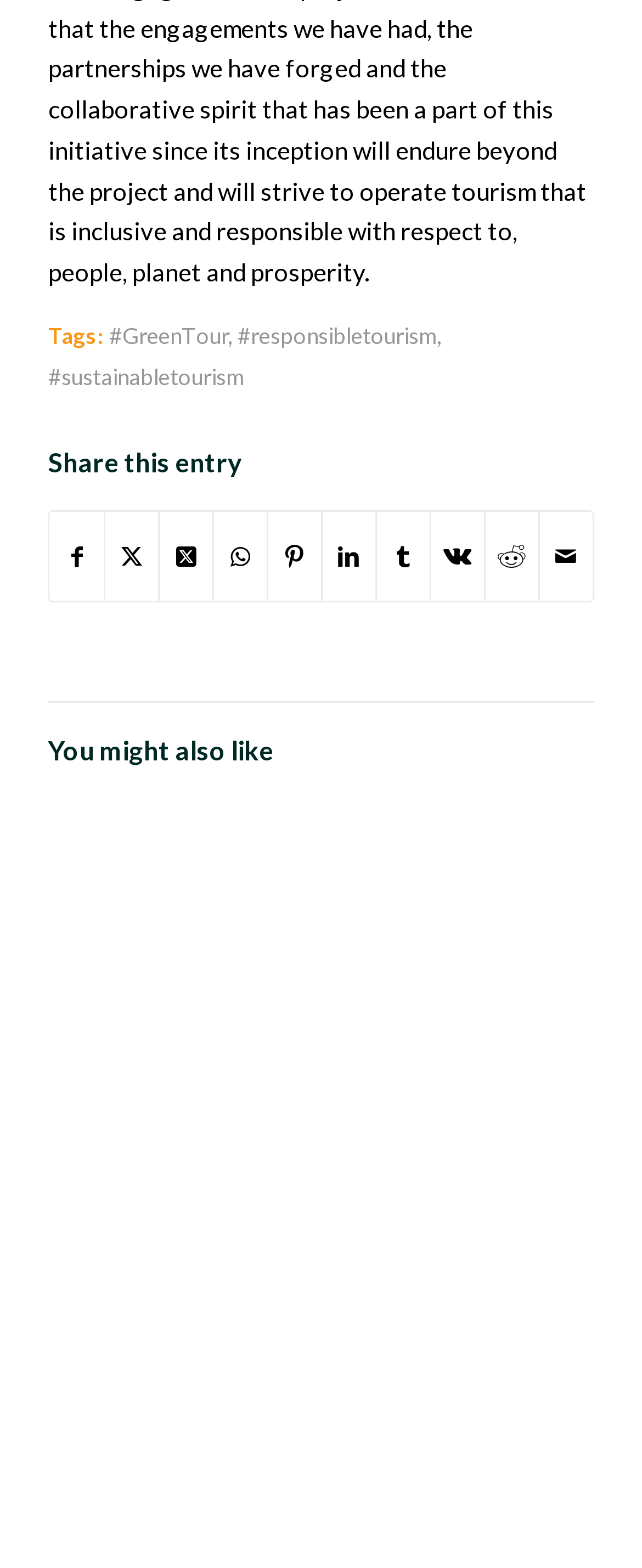What is the theme of the tags in the footer?
Carefully analyze the image and provide a thorough answer to the question.

I looked at the footer section and found the tags 'GreenTour', 'responsibletourism', and 'sustainabletourism', which all relate to the theme of tourism.